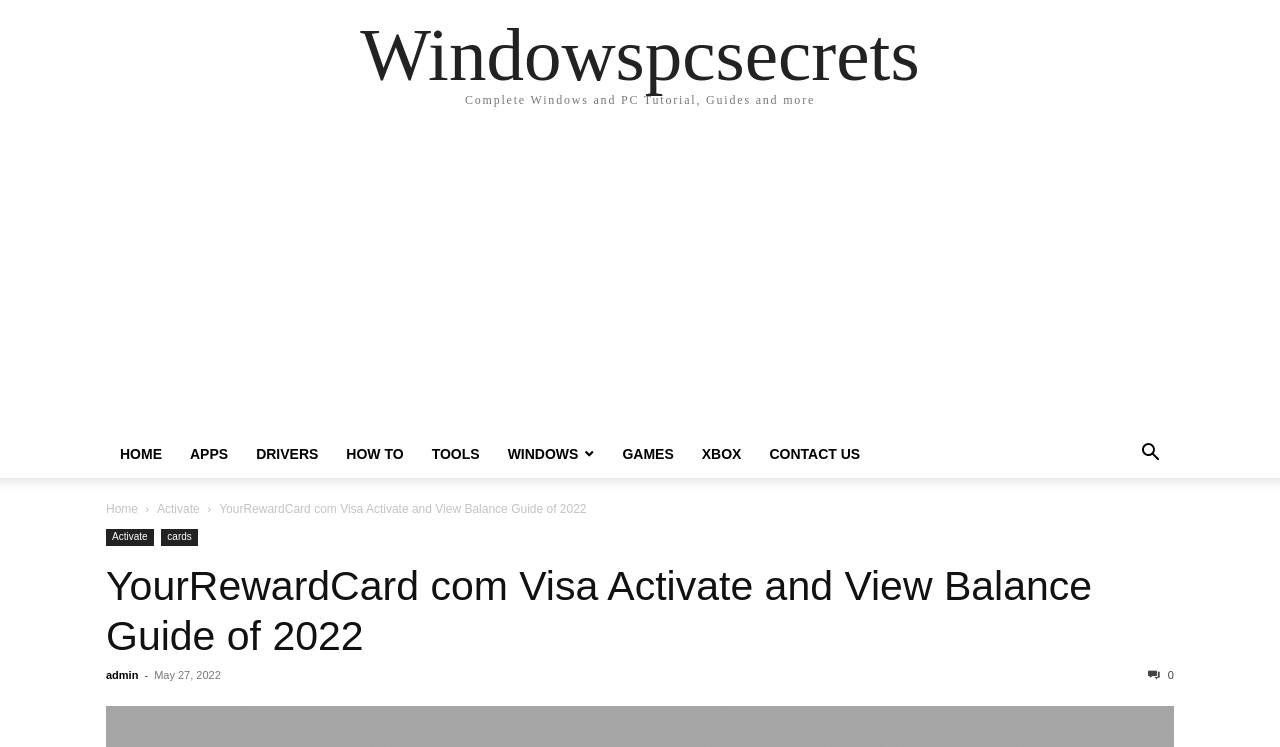Offer a comprehensive description of the webpage’s content and structure.

This webpage is about YourRewardCard, specifically focusing on Visa Activate and View Balance Guide of 2022. At the top, there is a link to "Windowspcsecrets" and a brief description of "Complete Windows and PC Tutorial, Guides and more". Below this, there is a large advertisement iframe that takes up most of the top section of the page.

The main navigation menu is located in the middle of the page, consisting of 9 links: "HOME", "APPS", "DRIVERS", "HOW TO", "TOOLS", "WINDOWS", "GAMES", "XBOX", and "CONTACT US". These links are aligned horizontally and are positioned near the top half of the page.

Below the navigation menu, there are three more links: "Home", "Activate", and a link with the same title as the webpage, "YourRewardCard com Visa Activate and View Balance Guide of 2022". The "Activate" link appears again, along with a link to "cards", in a section below.

The main content of the webpage is headed by a large header that repeats the title of the webpage. Within this header, there is a link to the same title, as well as links to "admin" and an icon with a dropdown menu. The current date, "May 27, 2022", is also displayed in this section.

At the bottom right of the page, there is a button with an icon and a link to "Home" above it. Overall, the webpage has a simple layout with a focus on navigation and providing information about YourRewardCard and its related services.